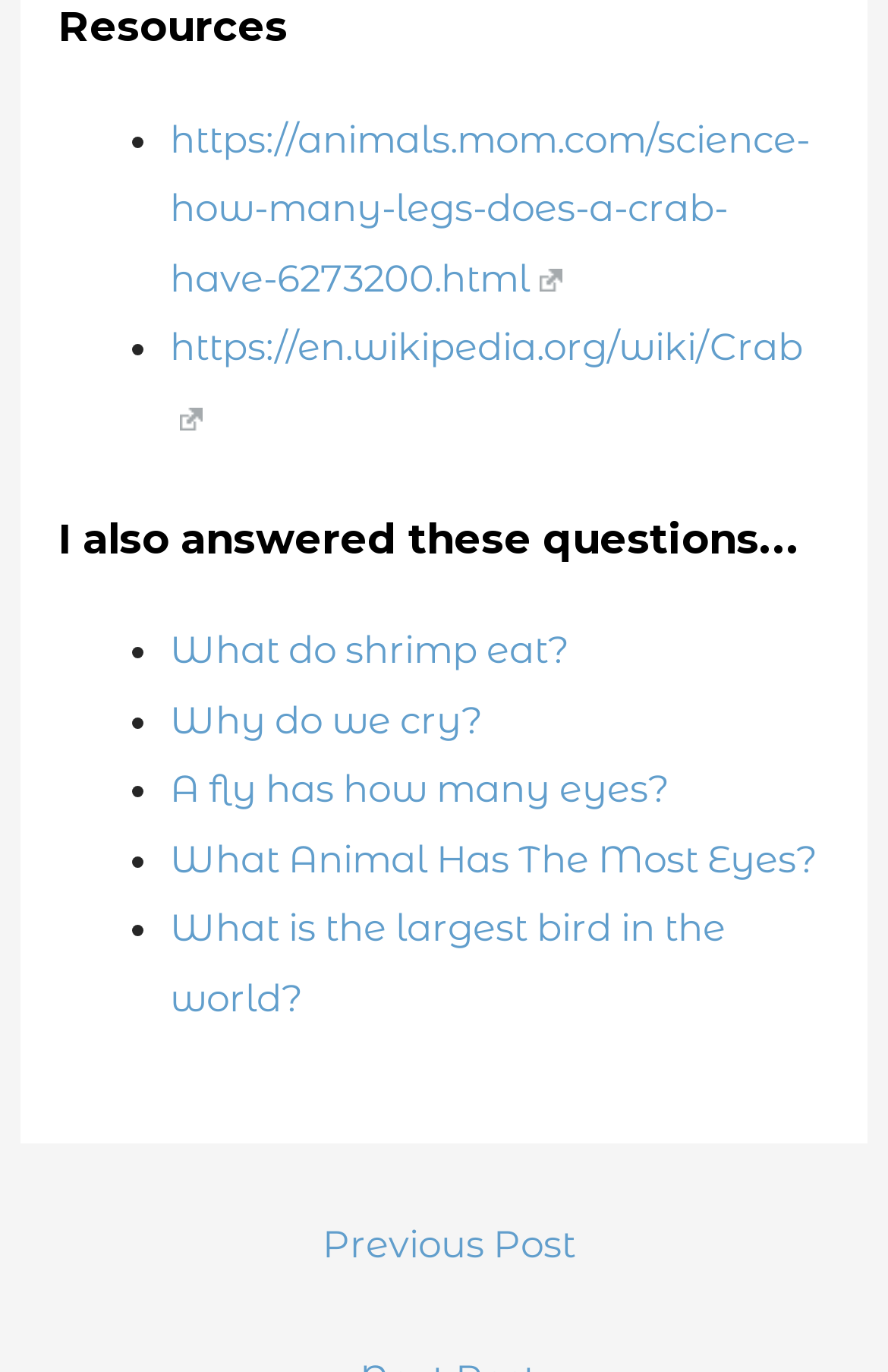What is the purpose of the 'Previous Post' link?
Look at the image and respond to the question as thoroughly as possible.

The 'Previous Post' link is likely used to navigate to the previous post or article on the webpage, allowing users to browse through previous content.